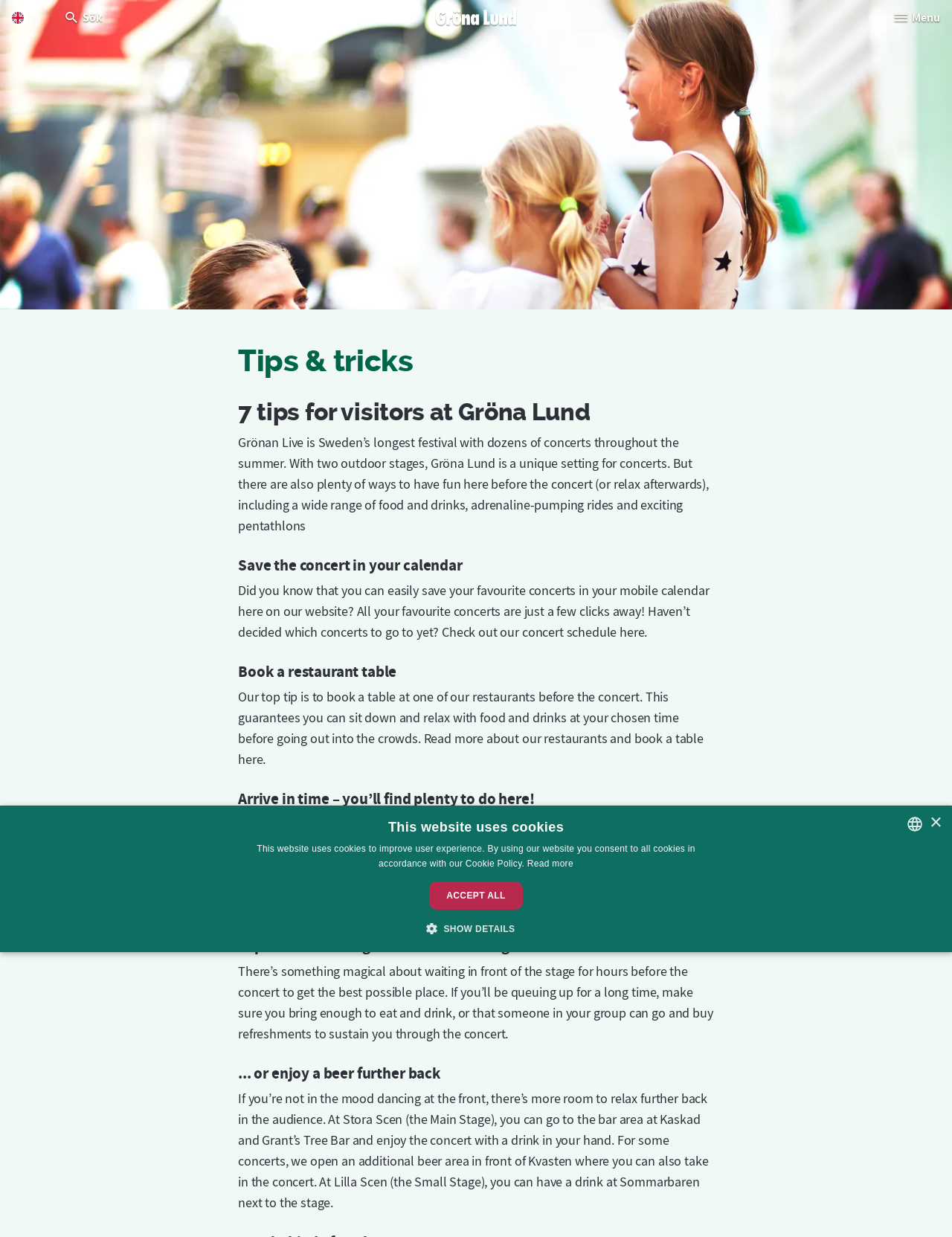Specify the bounding box coordinates of the area that needs to be clicked to achieve the following instruction: "Read more about the concert schedule".

[0.554, 0.694, 0.602, 0.702]